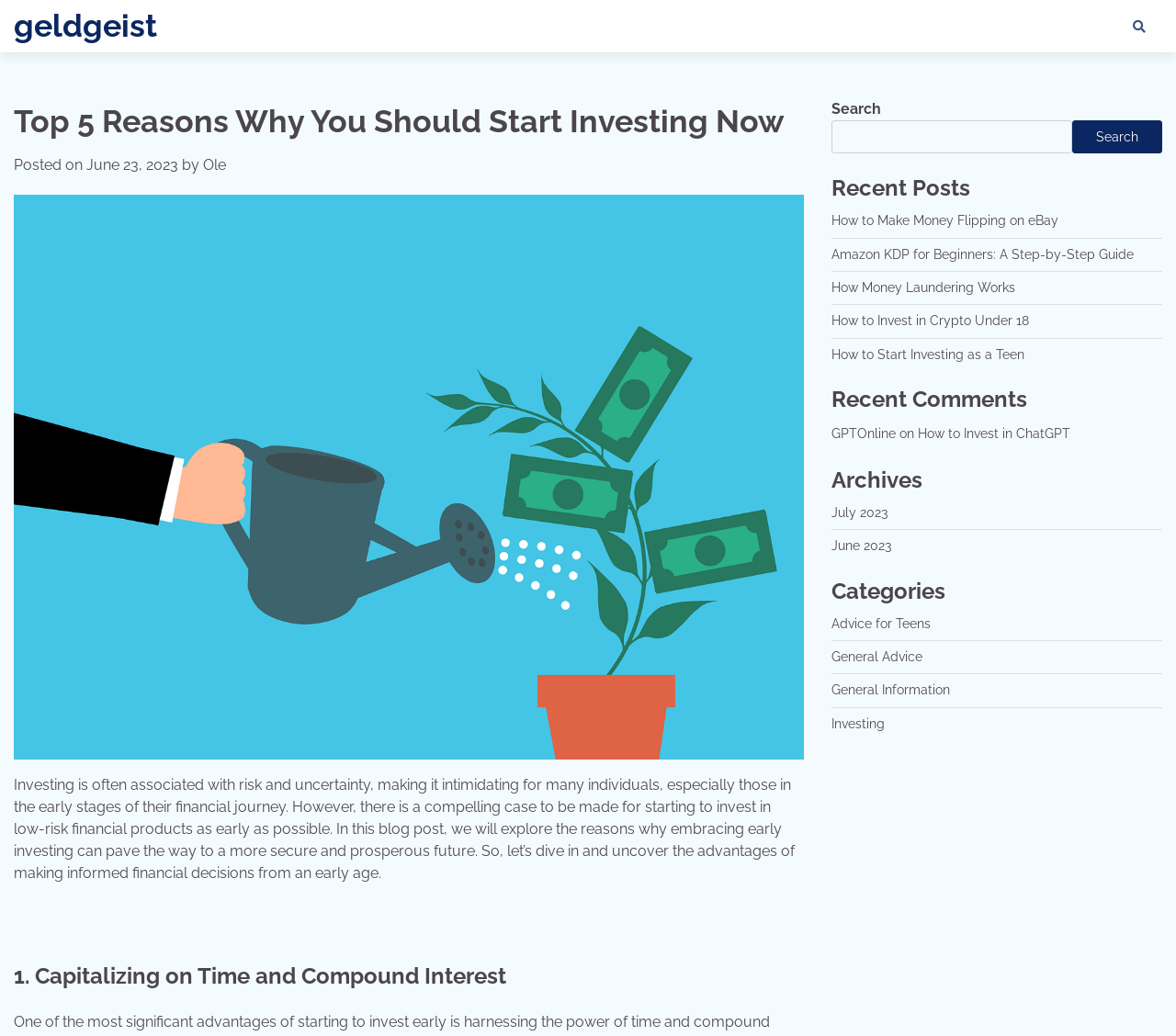What is the date of the current article?
Answer the question with a single word or phrase derived from the image.

June 23, 2023